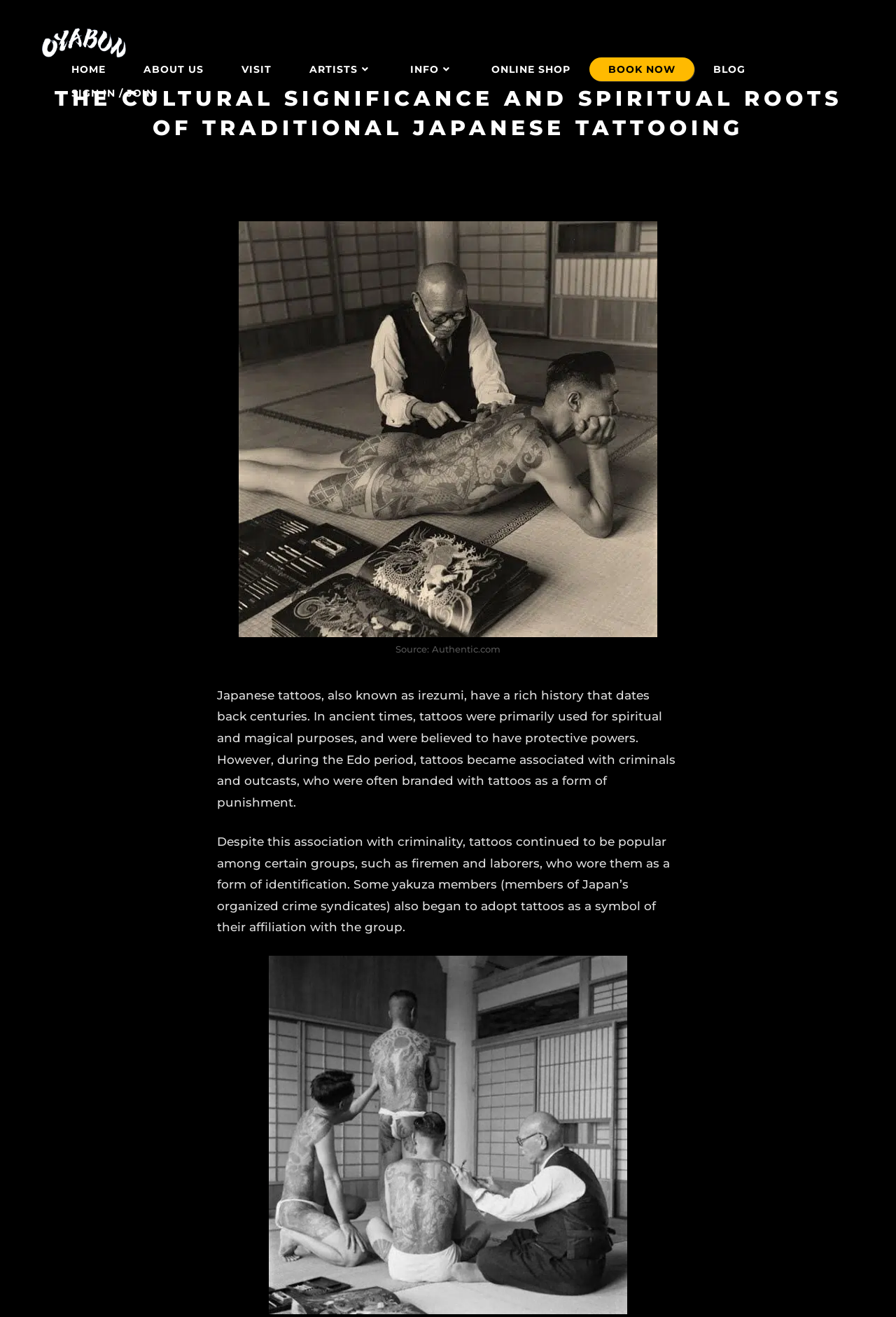Predict the bounding box coordinates for the UI element described as: "INFO". The coordinates should be four float numbers between 0 and 1, presented as [left, top, right, bottom].

[0.437, 0.044, 0.527, 0.062]